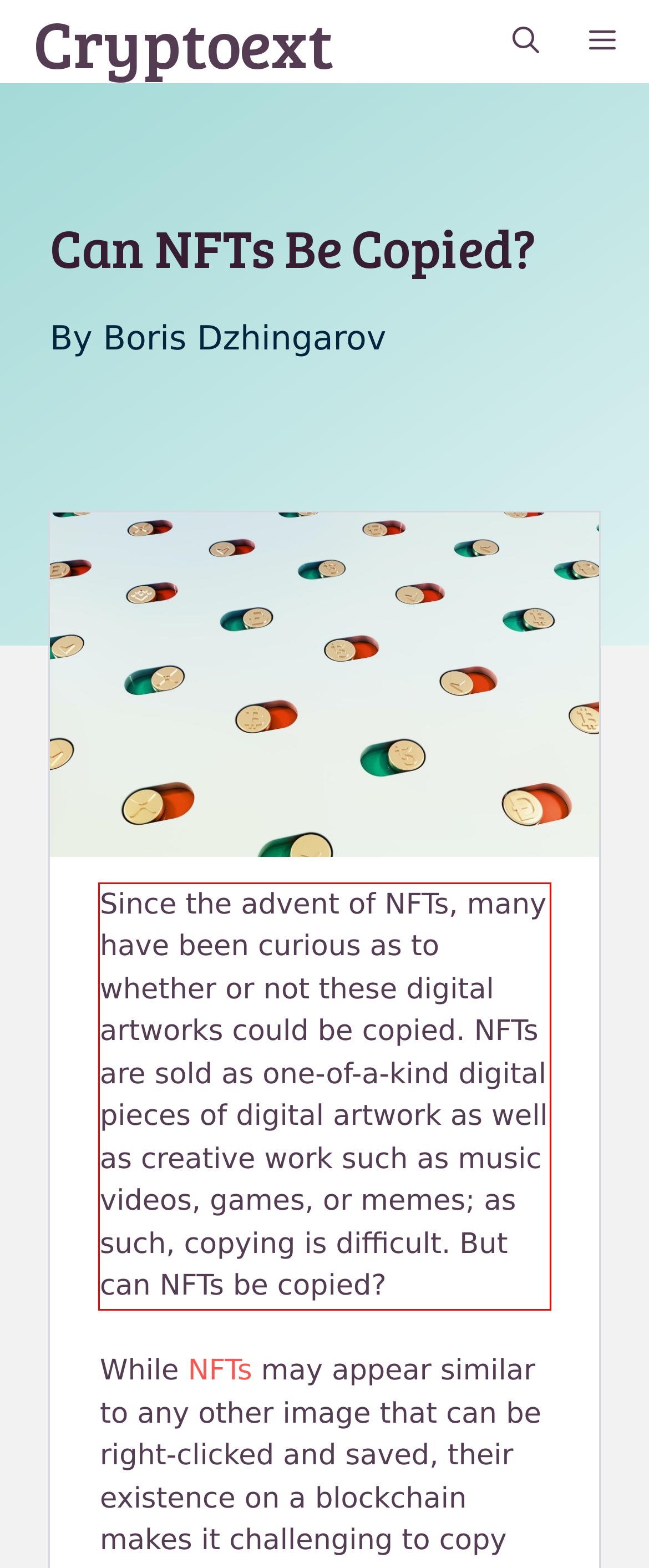Given the screenshot of a webpage, identify the red rectangle bounding box and recognize the text content inside it, generating the extracted text.

Since the advent of NFTs, many have been curious as to whether or not these digital artworks could be copied. NFTs are sold as one-of-a-kind digital pieces of digital artwork as well as creative work such as music videos, games, or memes; as such, copying is difficult. But can NFTs be copied?